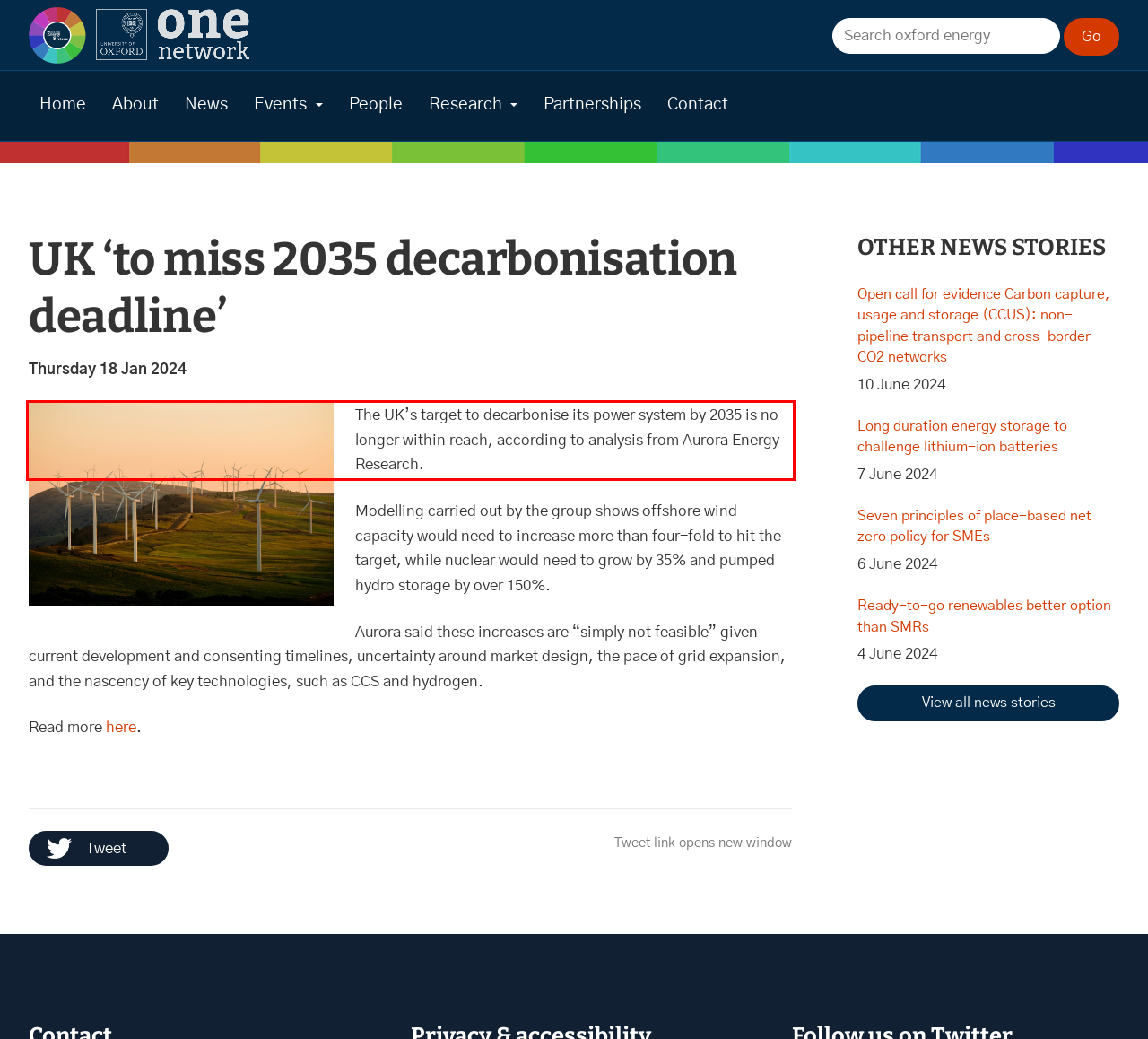Analyze the webpage screenshot and use OCR to recognize the text content in the red bounding box.

The UK’s target to decarbonise its power system by 2035 is no longer within reach, according to analysis from Aurora Energy Research.